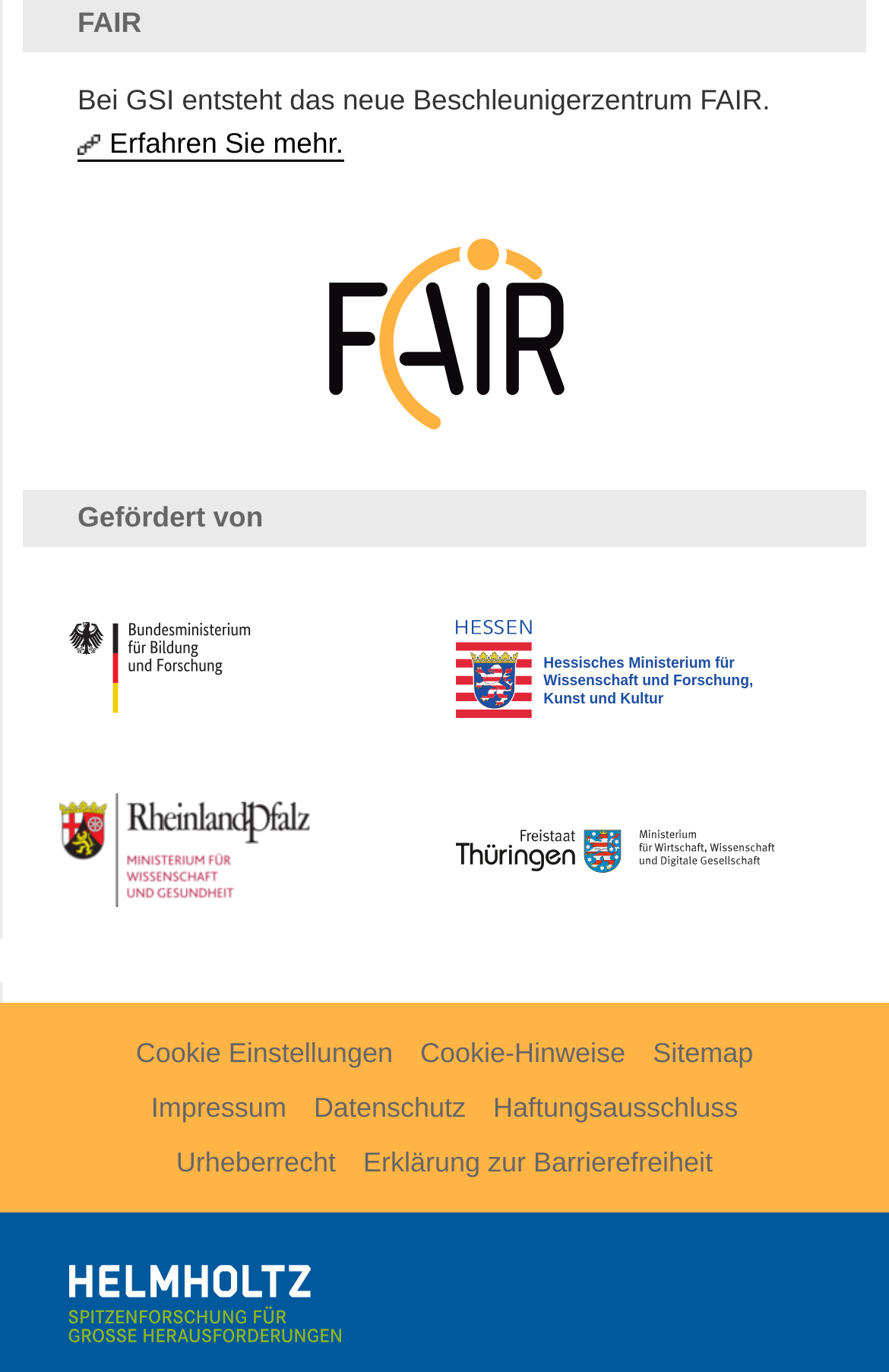What is the purpose of the figure element?
Look at the image and answer the question with a single word or phrase.

To display an image